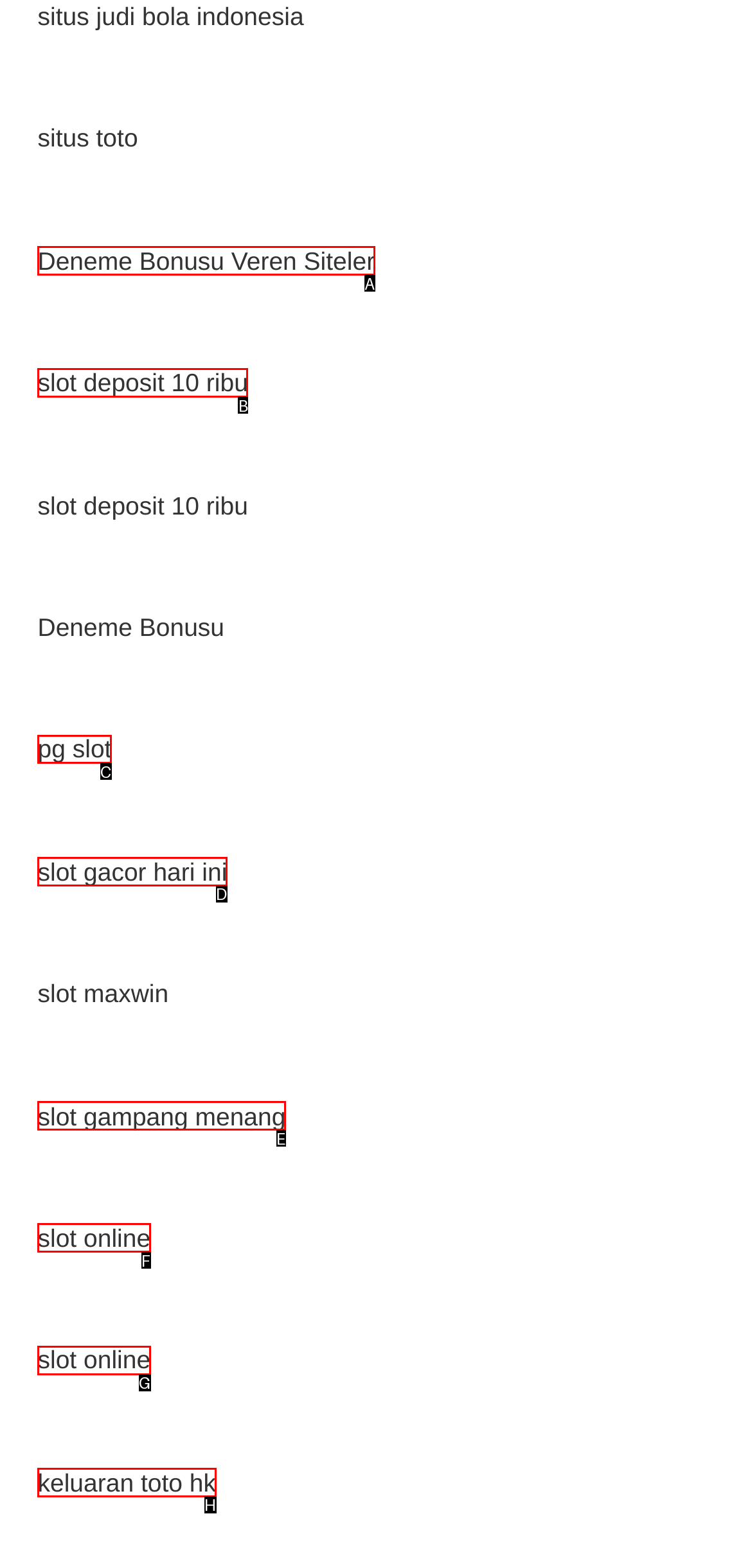Determine which HTML element should be clicked to carry out the following task: explore pg slot Respond with the letter of the appropriate option.

C